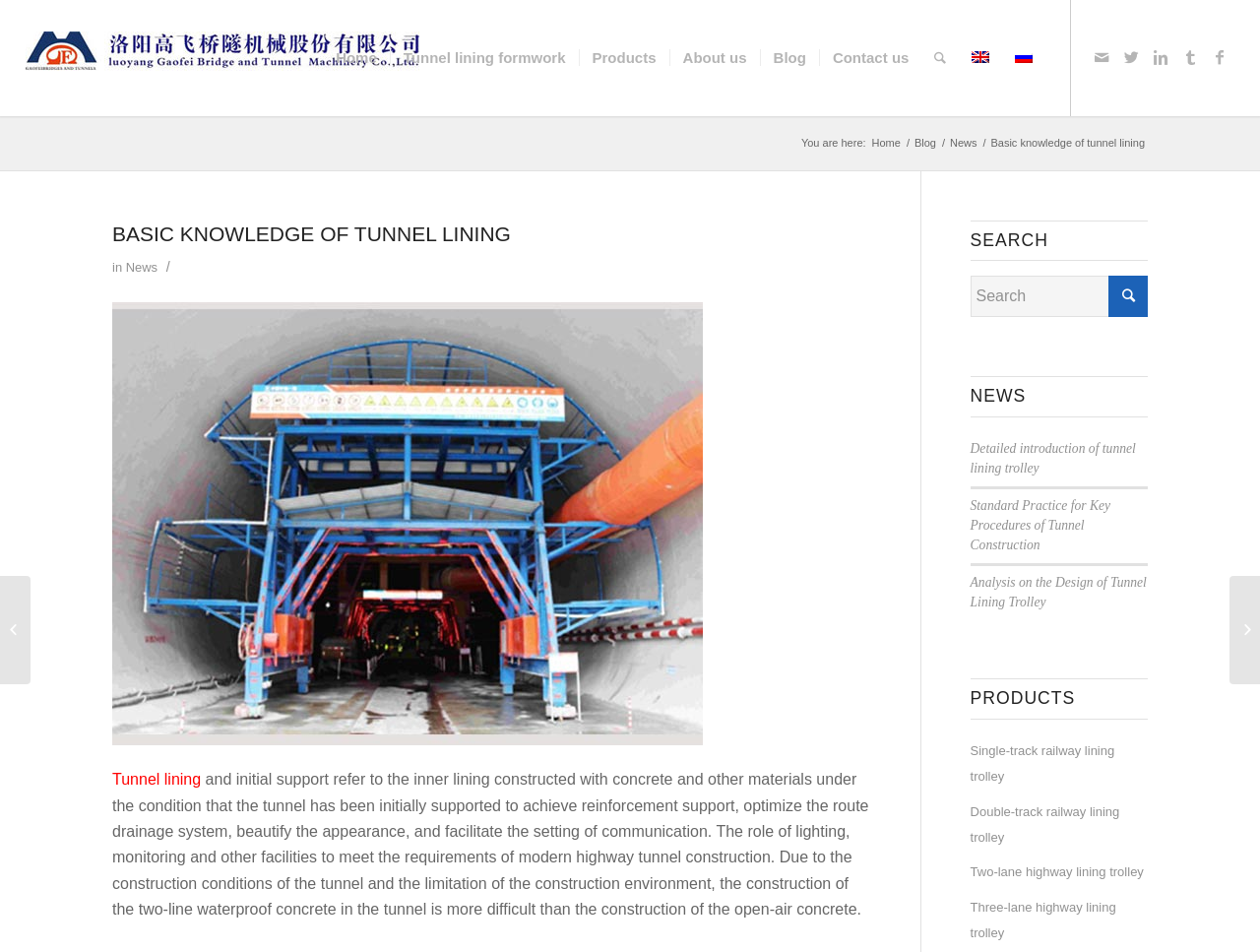Provide the bounding box coordinates of the HTML element this sentence describes: "Basic knowledge of tunnel lining".

[0.089, 0.234, 0.405, 0.257]